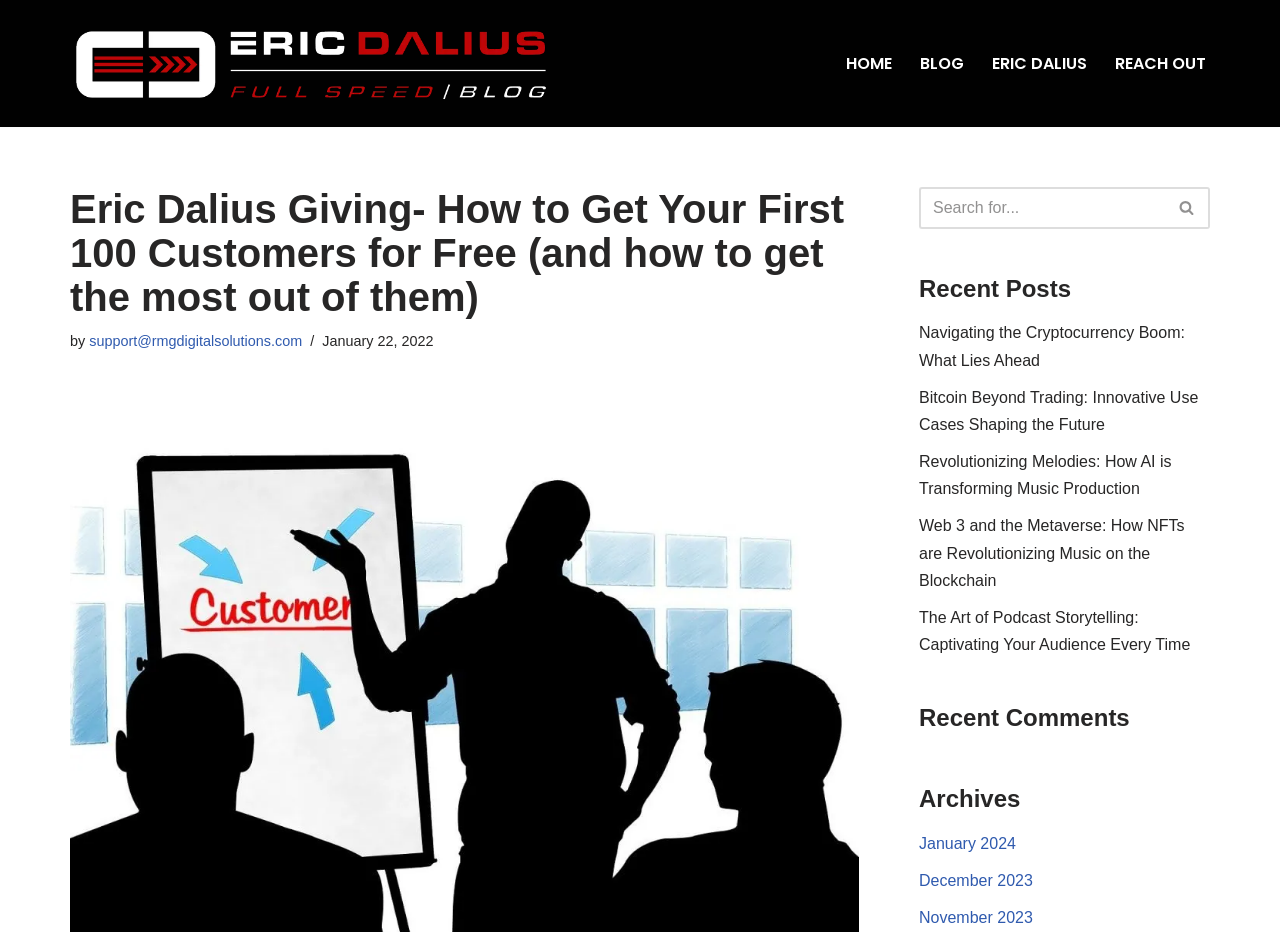Identify the bounding box coordinates for the UI element described as follows: January 2024. Use the format (top-left x, top-left y, bottom-right x, bottom-right y) and ensure all values are floating point numbers between 0 and 1.

[0.718, 0.896, 0.794, 0.914]